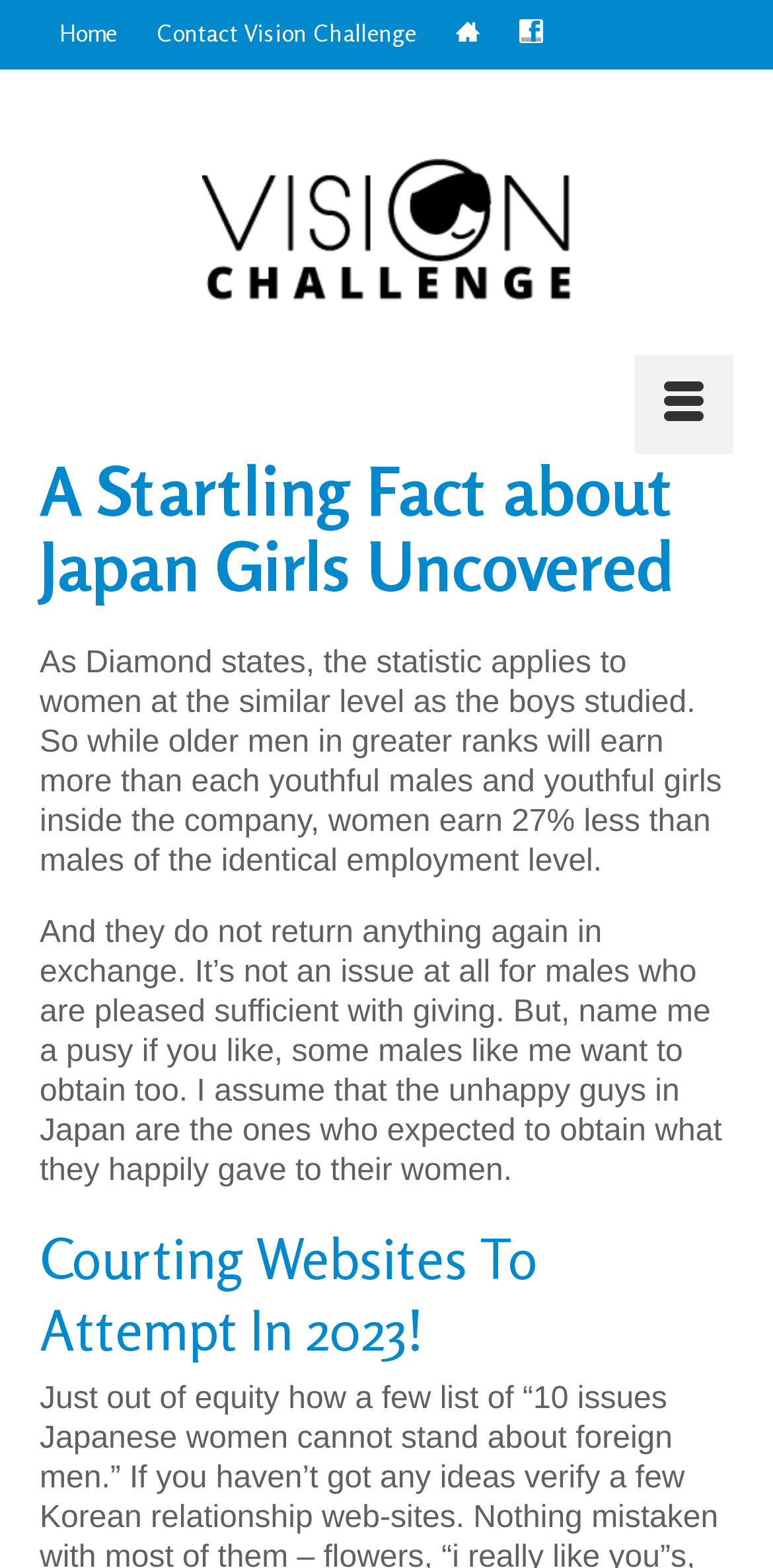What is the theme of the section 'Courting Websites To Attempt In 2023!'?
Identify the answer in the screenshot and reply with a single word or phrase.

Dating